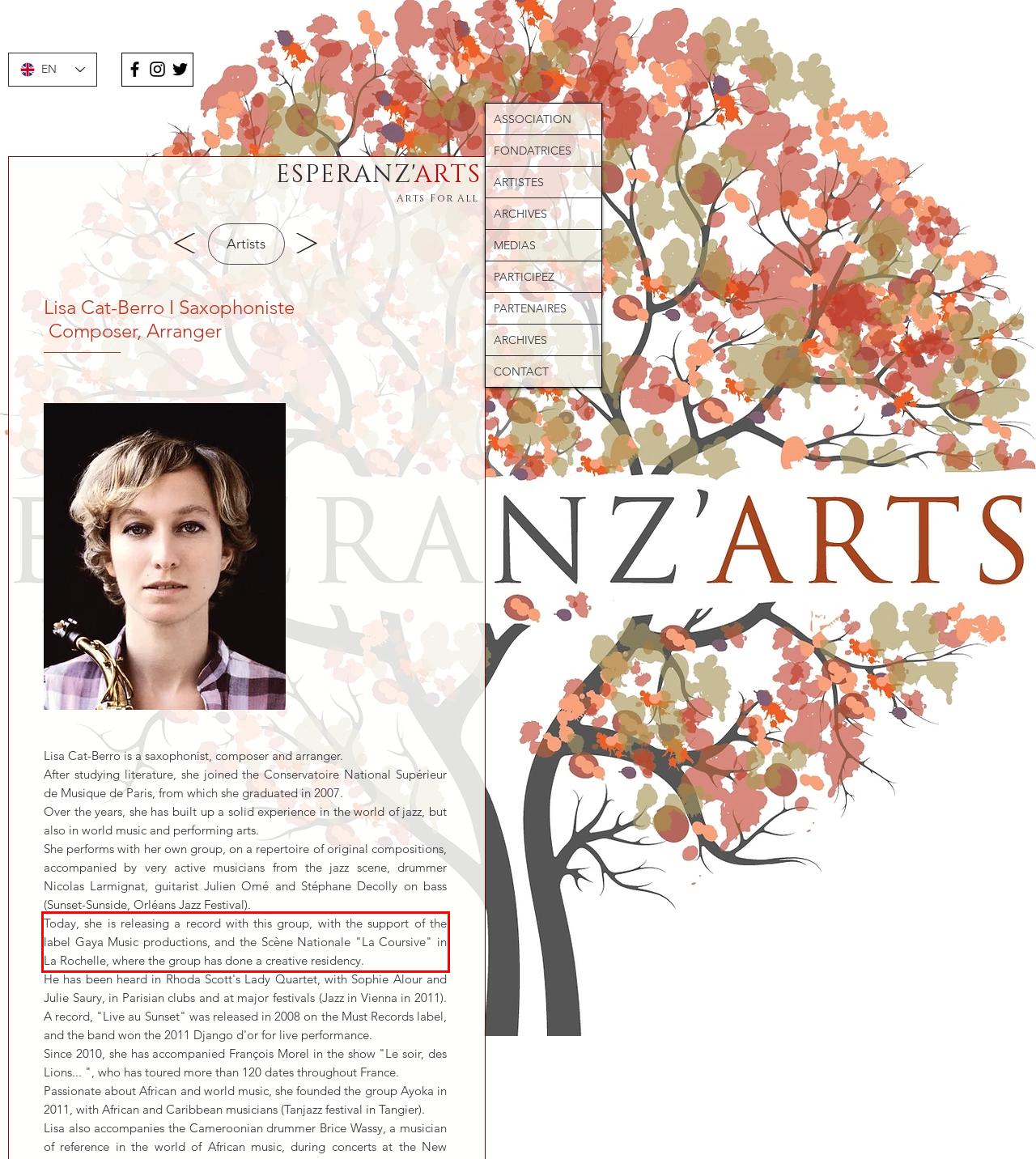Examine the screenshot of the webpage, locate the red bounding box, and perform OCR to extract the text contained within it.

Today, she is releasing a record with this group, with the support of the label Gaya Music productions, and the Scène Nationale "La Coursive" in La Rochelle, where the group has done a creative residency.